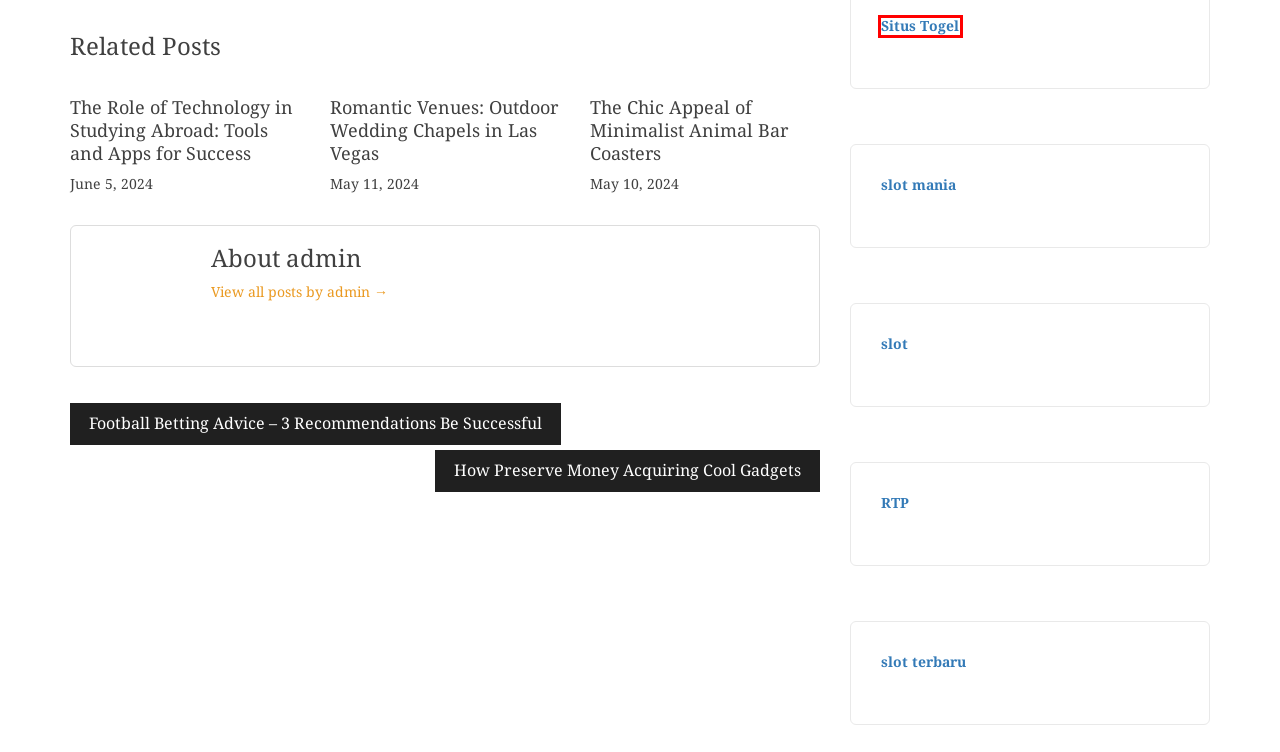You are presented with a screenshot of a webpage with a red bounding box. Select the webpage description that most closely matches the new webpage after clicking the element inside the red bounding box. The options are:
A. The Role of Technology in Studying Abroad: Tools and Apps for Success – Anilyarki
B. Romantic Venues: Outdoor Wedding Chapels in Las Vegas – Anilyarki
C. BIG77: Daftar Joker123 Gaming & Link Joker388 Online Terpercaya
D. OJKTOTO Situs Bo Togel Terpercaya dan Terlengkap Indonesia
E. How Preserve Money Acquiring Cool Gadgets – Anilyarki
F. The Chic Appeal of Minimalist Animal Bar Coasters – Anilyarki
G. Football Betting Advice – 3 Recommendations Be Successful – Anilyarki
H. SLOT MANIA: Big77 Daftar Situs Slot 77 Gacor Hari Ini Gampang Menang

D